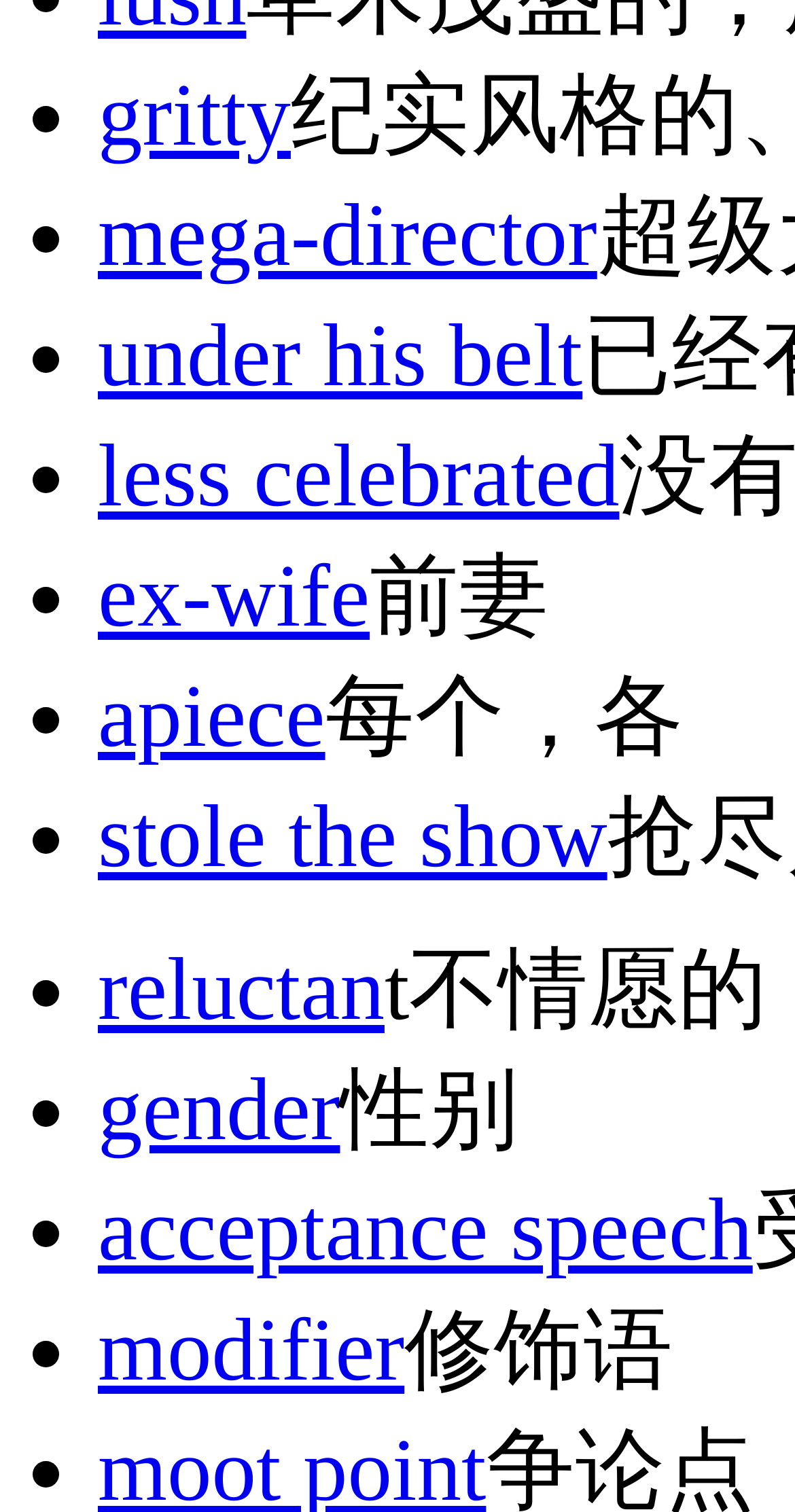How many list items are there?
Based on the image, give a concise answer in the form of a single word or short phrase.

10